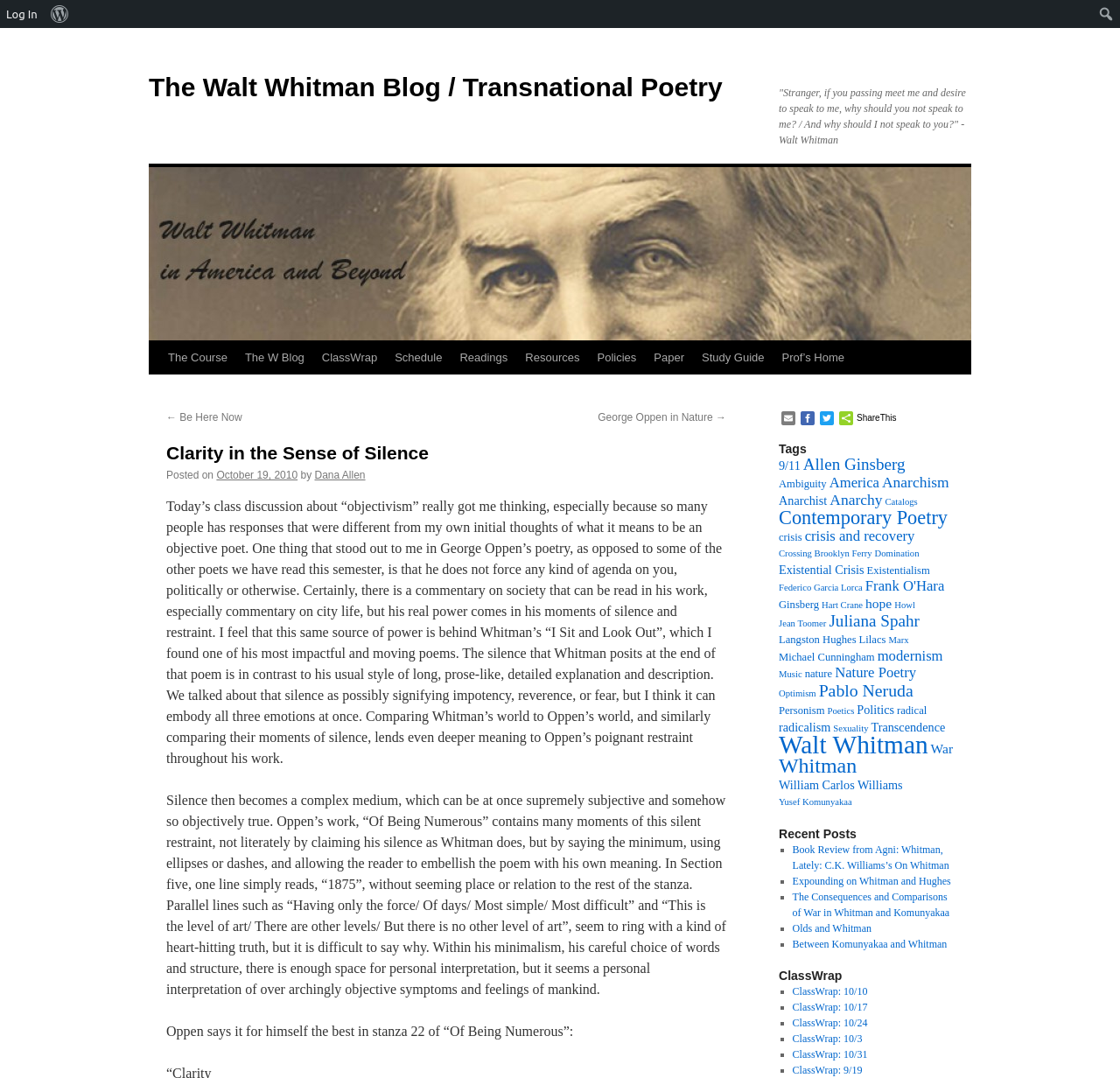Examine the screenshot and answer the question in as much detail as possible: What is the date of the blog post?

The date of the blog post is mentioned in the text 'Posted on October 19, 2010' which is located below the title of the blog post. This indicates that the blog post was published on October 19, 2010.